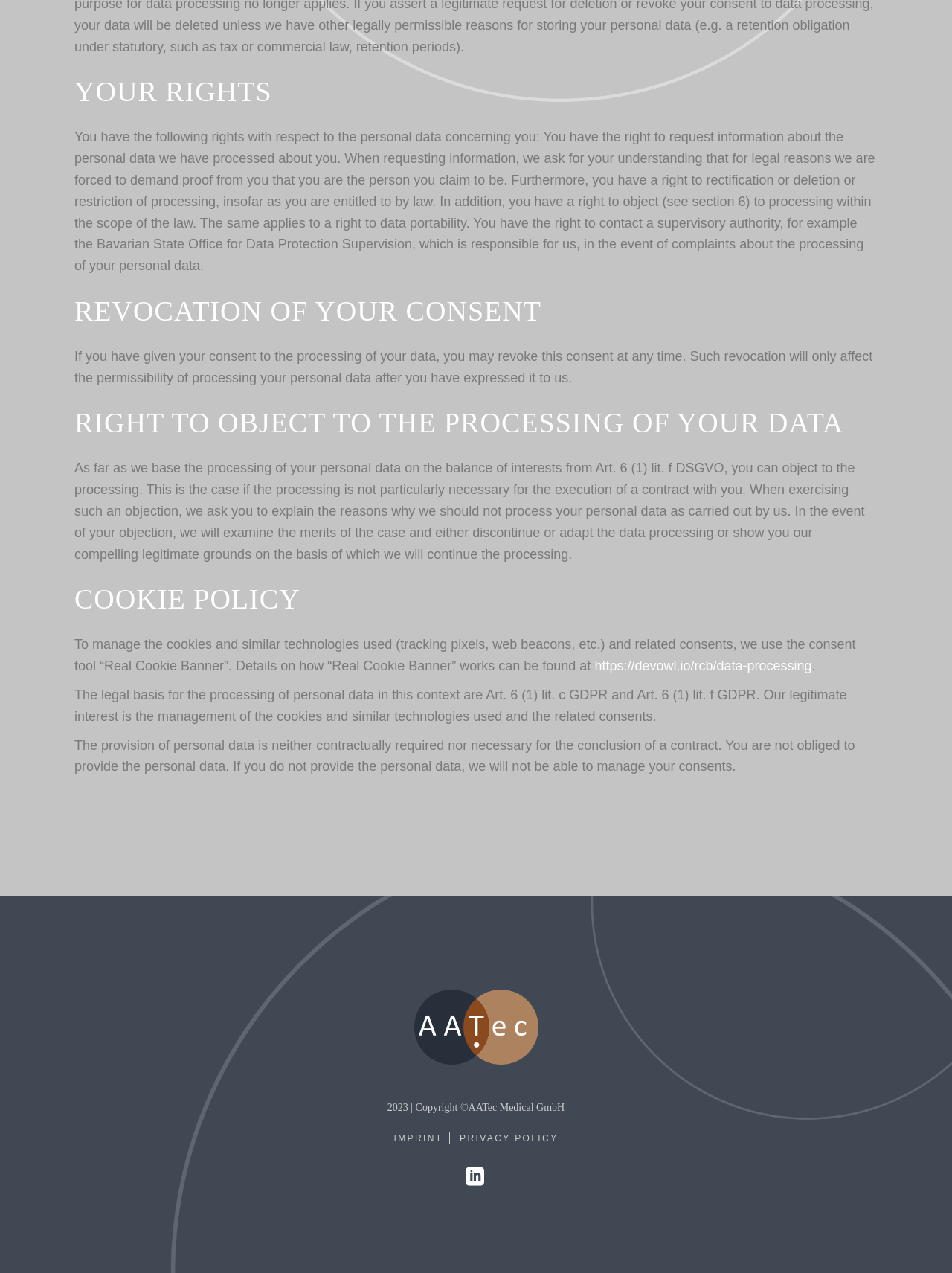Provide the bounding box coordinates for the UI element described in this sentence: "https://devowl.io/rcb/data-processing". The coordinates should be four float values between 0 and 1, i.e., [left, top, right, bottom].

[0.625, 0.517, 0.853, 0.529]